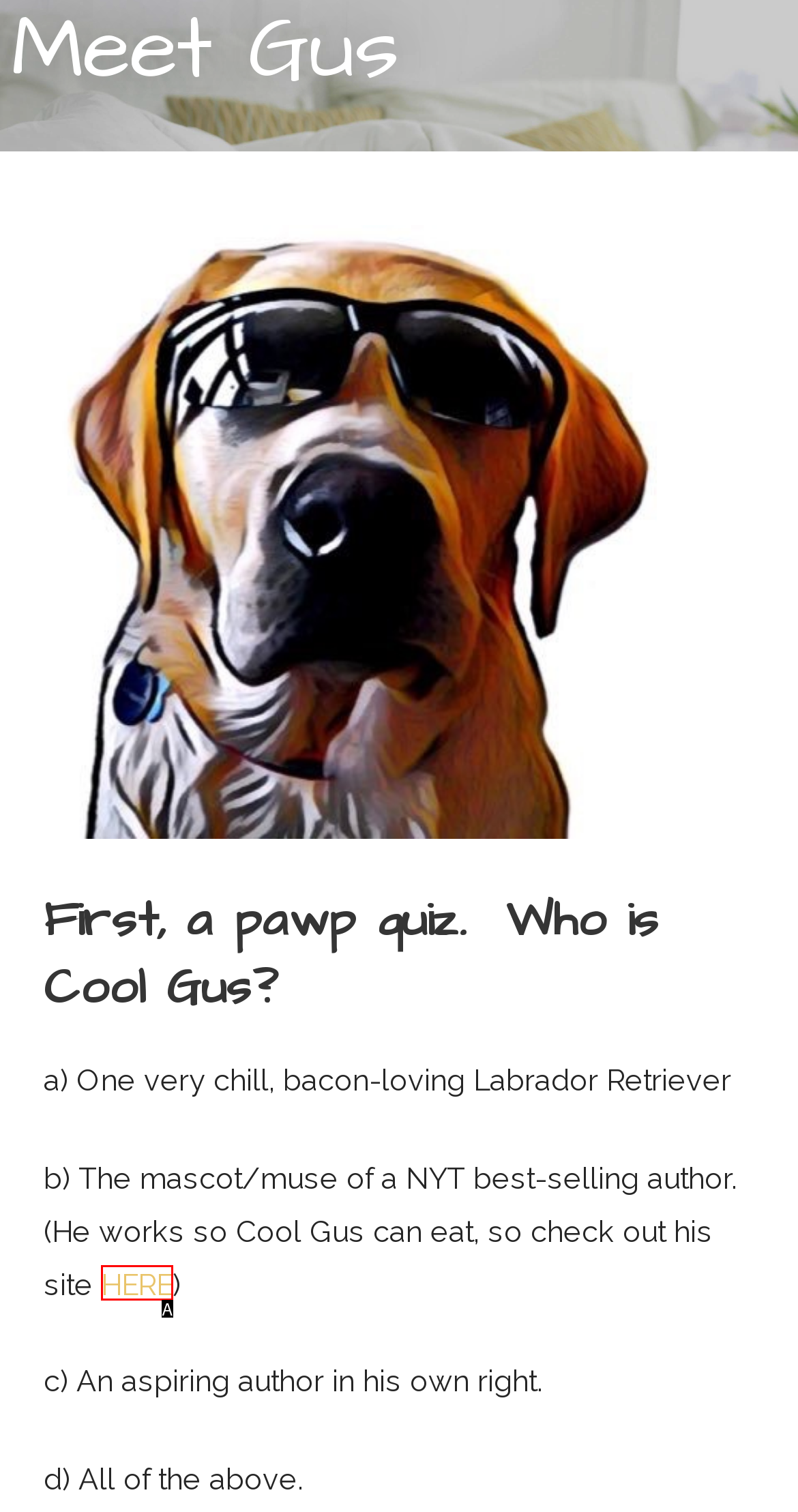Point out the option that aligns with the description: HERE
Provide the letter of the corresponding choice directly.

A